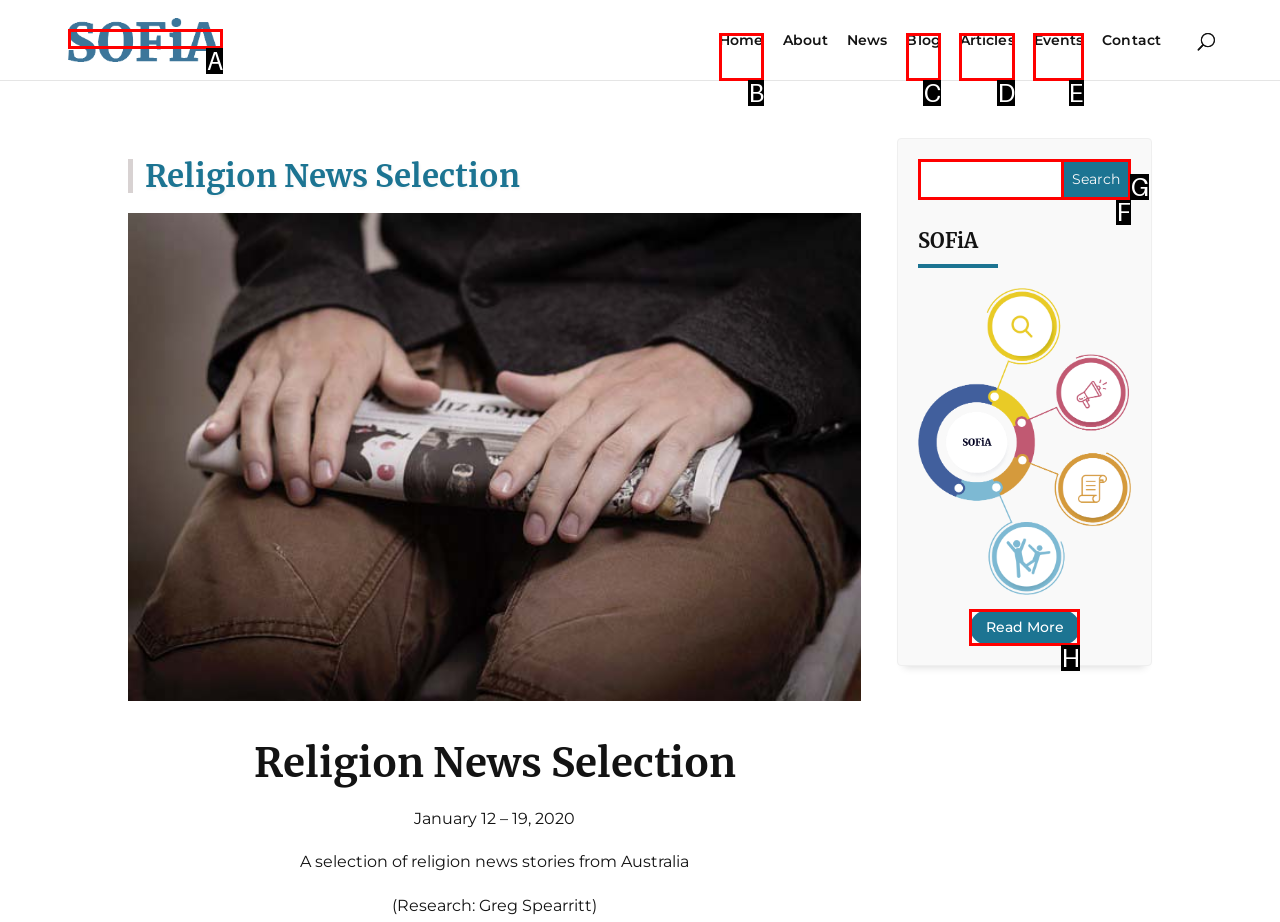Which UI element corresponds to this description: alt="SoFiA - Sea of Faith"
Reply with the letter of the correct option.

A